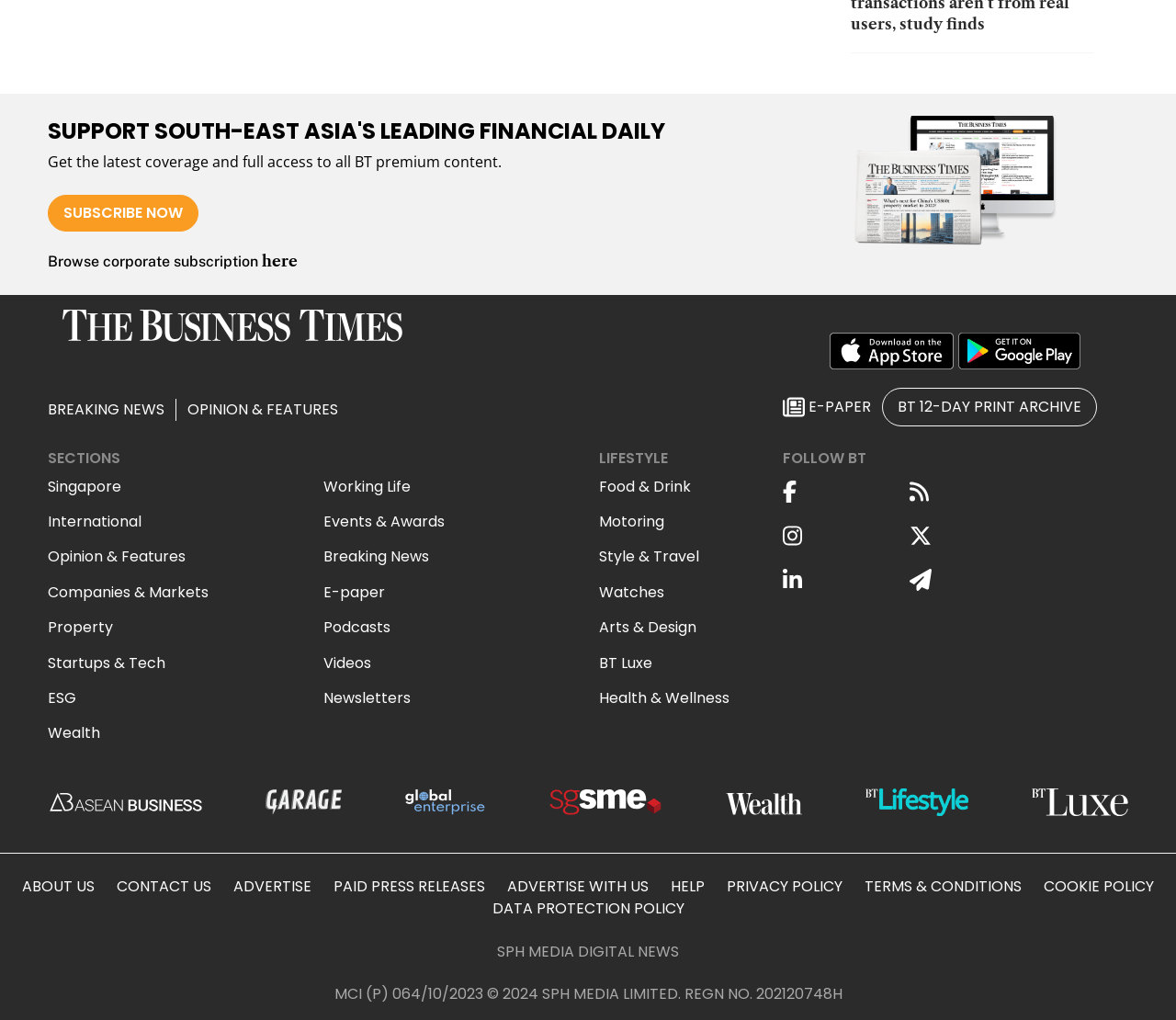Bounding box coordinates should be provided in the format (top-left x, top-left y, bottom-right x, bottom-right y) with all values between 0 and 1. Identify the bounding box for this UI element: alt="Download on the Apple Store"

[0.705, 0.325, 0.811, 0.362]